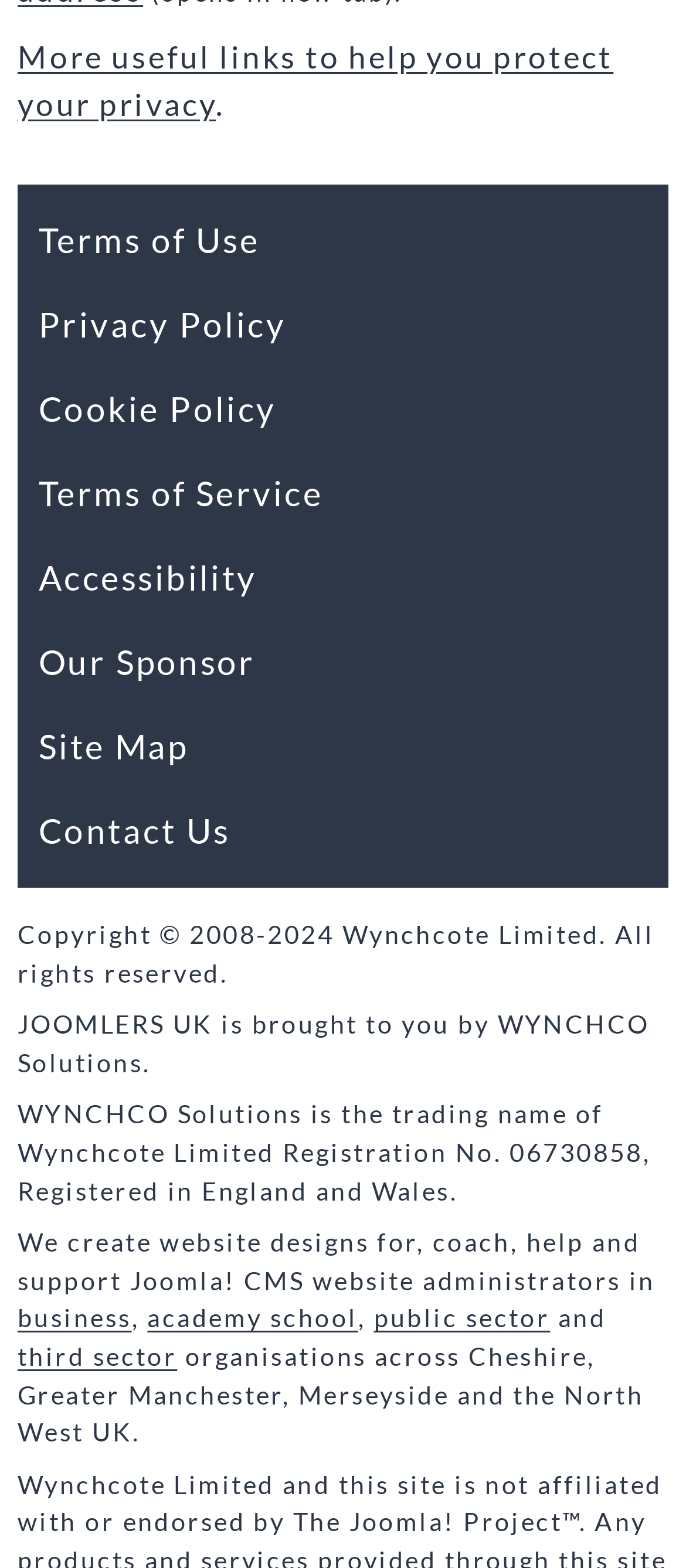Indicate the bounding box coordinates of the element that needs to be clicked to satisfy the following instruction: "Read privacy policy". The coordinates should be four float numbers between 0 and 1, i.e., [left, top, right, bottom].

[0.056, 0.191, 0.417, 0.224]